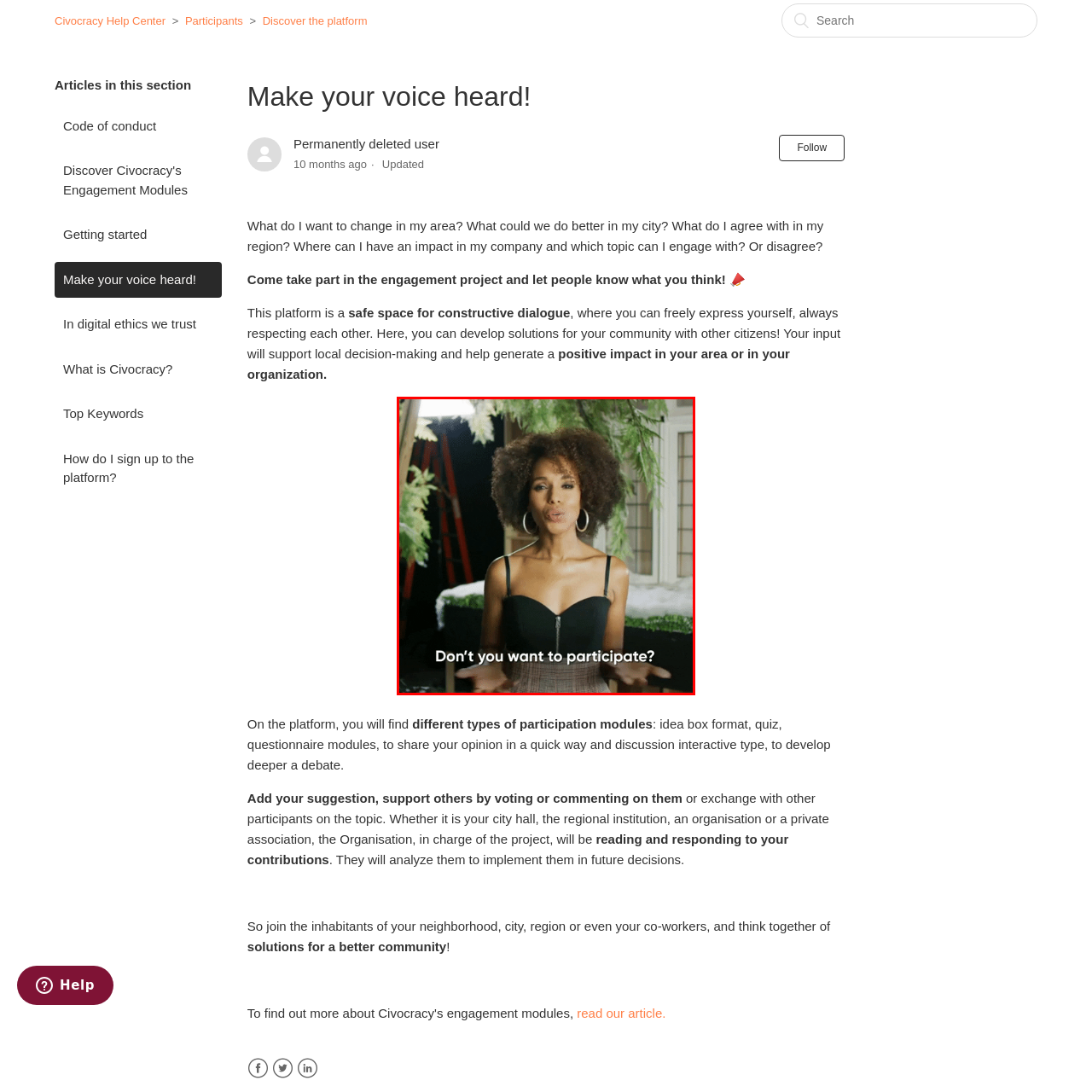Please examine the highlighted section of the image enclosed in the red rectangle and provide a comprehensive answer to the following question based on your observation: What is the speaker encouraging?

The speaker is encouraging community involvement and collective action by inviting viewers to participate in the community initiative, emphasizing the importance of individual contributions to bring about positive changes in their surroundings.